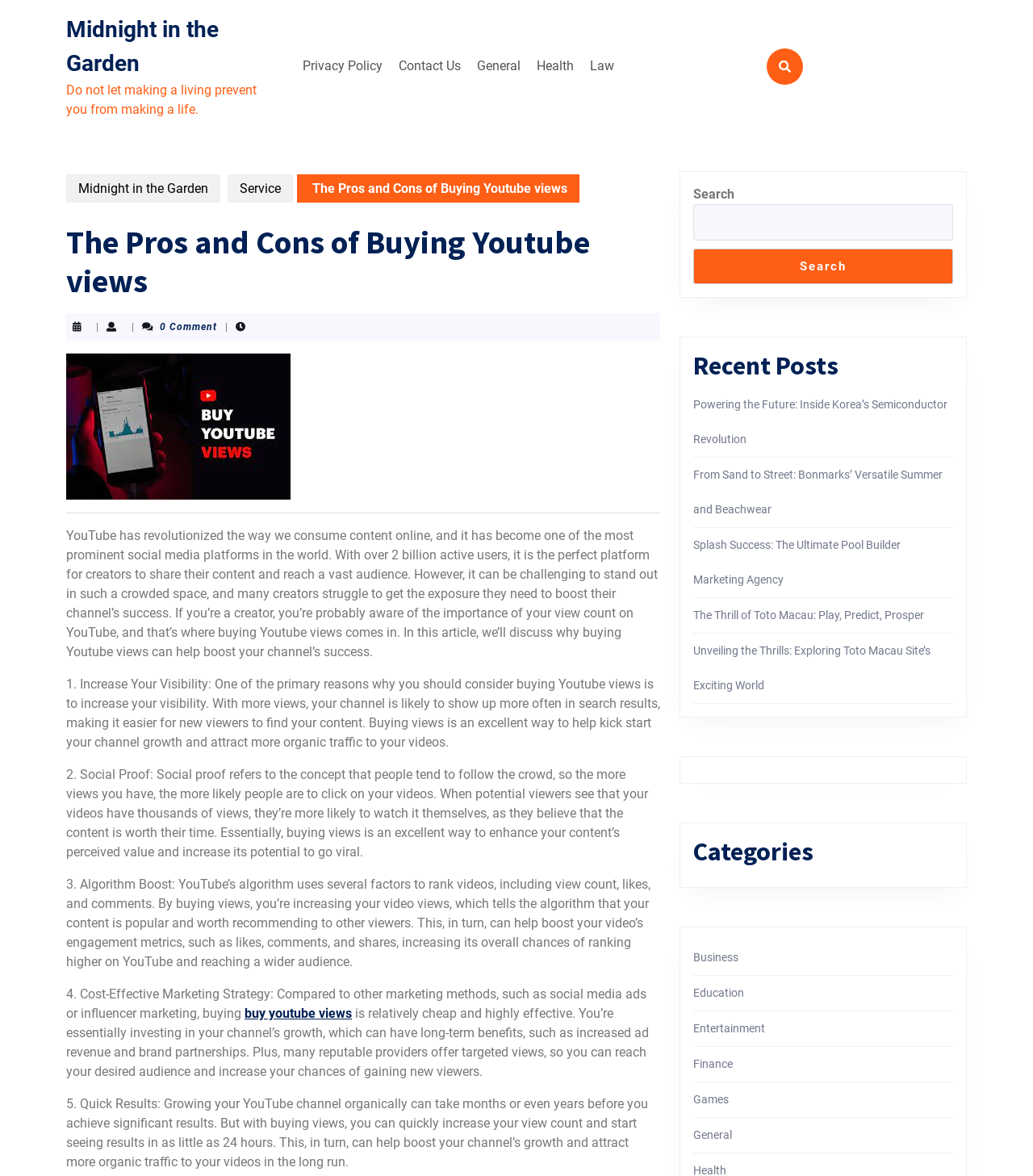Articulate a complete and detailed caption of the webpage elements.

The webpage is about the pros and cons of buying YouTube views, with the title "The Pros and Cons of Buying Youtube views – Midnight in the Garden" at the top. Below the title, there is a quote "Do not let making a living prevent you from making a life." 

On the top right, there is a navigation menu with links to "Privacy Policy", "Contact Us", "General", "Health", and "Law". Next to the navigation menu, there is a search bar with a search icon and a button.

The main content of the webpage is divided into sections. The first section has a heading "The Pros and Cons of Buying Youtube views" and a post thumbnail image. Below the heading, there is a paragraph of text discussing the importance of YouTube views for creators and how buying views can help boost their channel's success.

The next section lists five points on the pros of buying YouTube views, including increasing visibility, social proof, algorithm boost, cost-effective marketing strategy, and quick results. Each point is explained in a separate paragraph.

On the right side of the webpage, there are three complementary sections. The first section has a search bar with a search icon and a button. The second section has a heading "Recent Posts" and lists five recent posts with links to articles on various topics. The third section has a heading "Categories" and lists nine categories with links, including Business, Education, Entertainment, Finance, Games, and General.

At the bottom of the webpage, there are links to "Midnight in the Garden" and "Service" on the left, and a social media icon on the right.